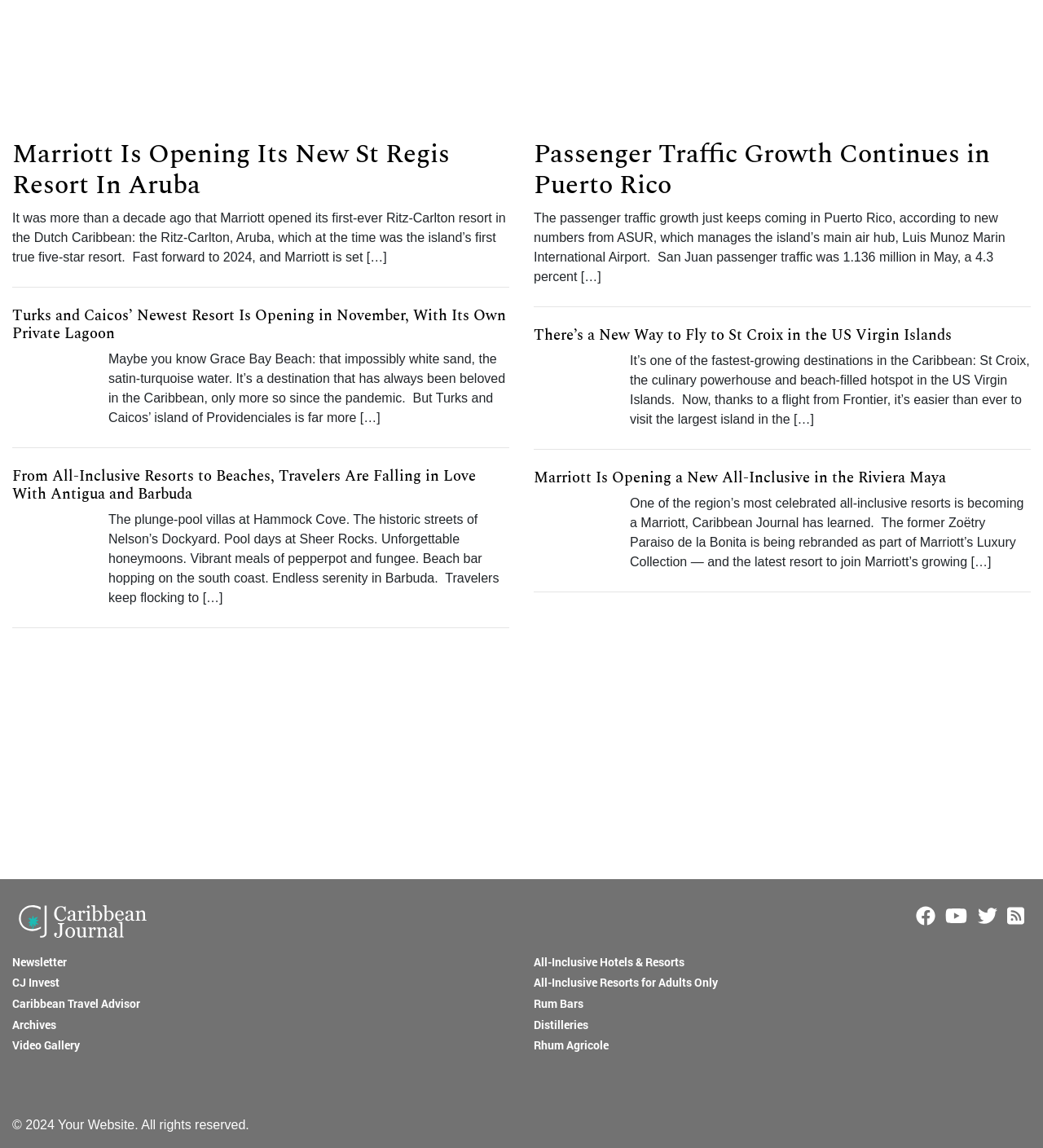Show the bounding box coordinates for the element that needs to be clicked to execute the following instruction: "Click on the link to learn more about the new way to fly to St Croix in the US Virgin Islands". Provide the coordinates in the form of four float numbers between 0 and 1, i.e., [left, top, right, bottom].

[0.512, 0.284, 0.988, 0.3]